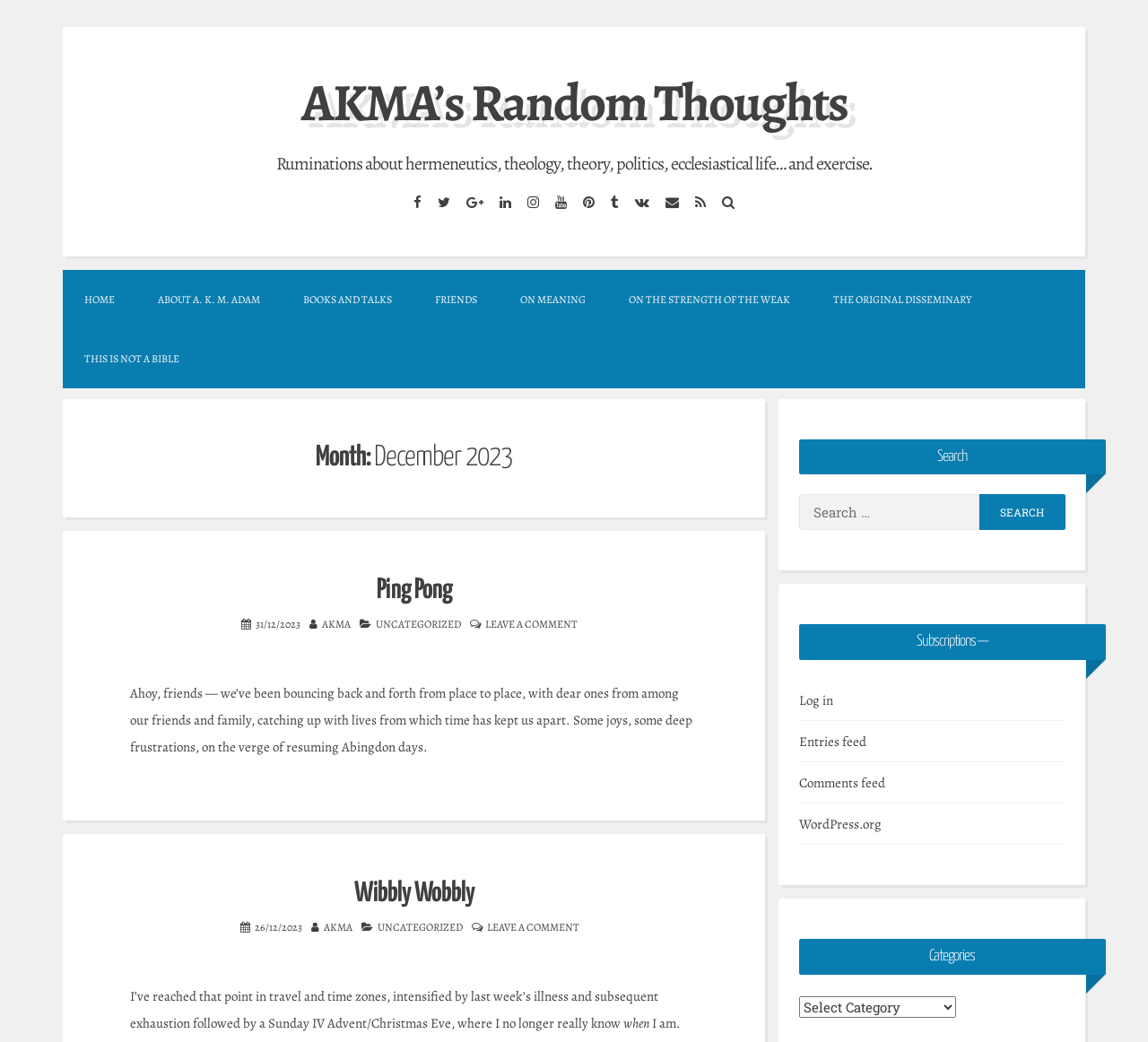Specify the bounding box coordinates of the region I need to click to perform the following instruction: "Search for something". The coordinates must be four float numbers in the range of 0 to 1, i.e., [left, top, right, bottom].

[0.696, 0.475, 0.853, 0.509]